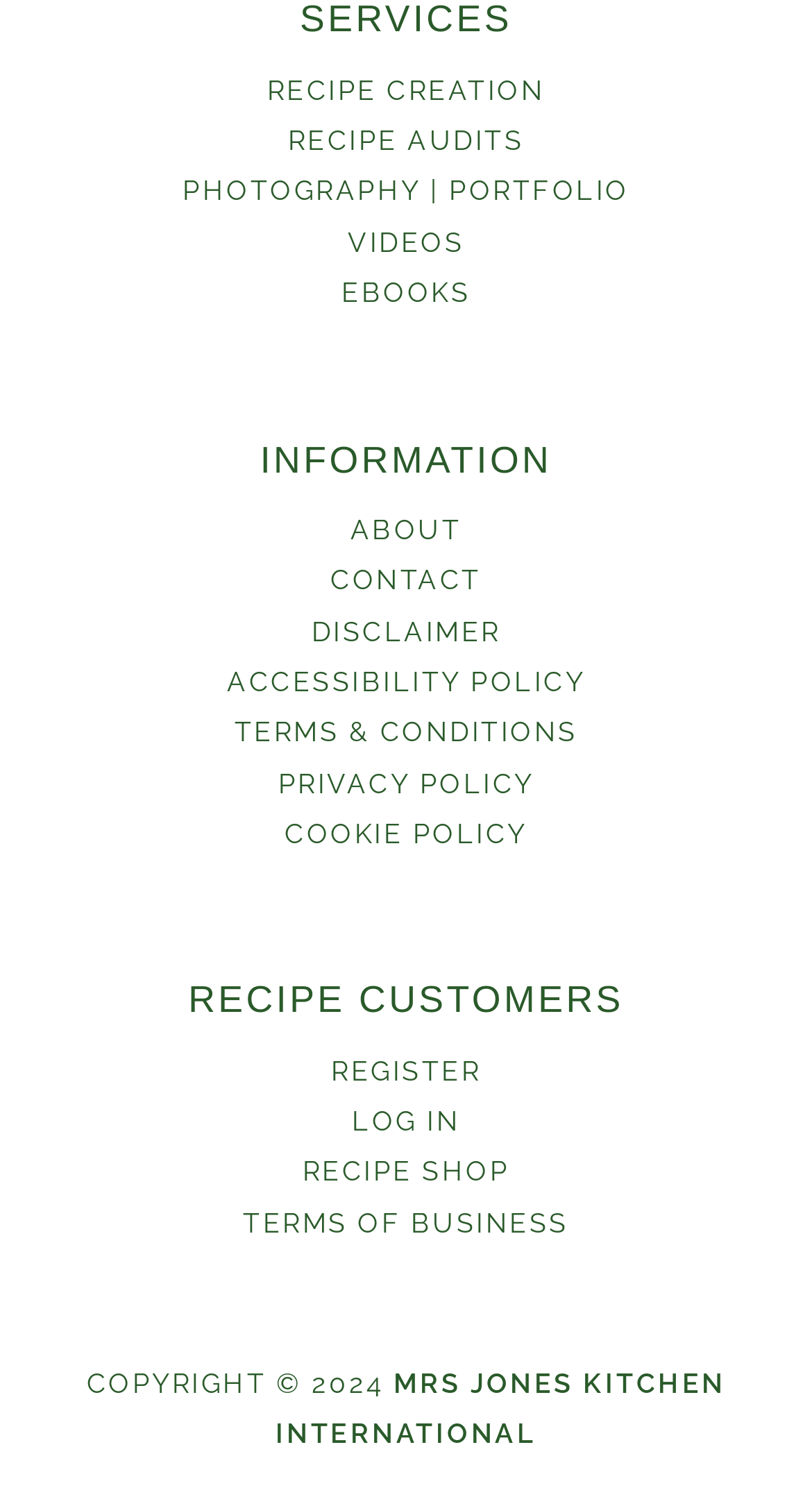How many links are there under 'INFORMATION'?
Provide a short answer using one word or a brief phrase based on the image.

6